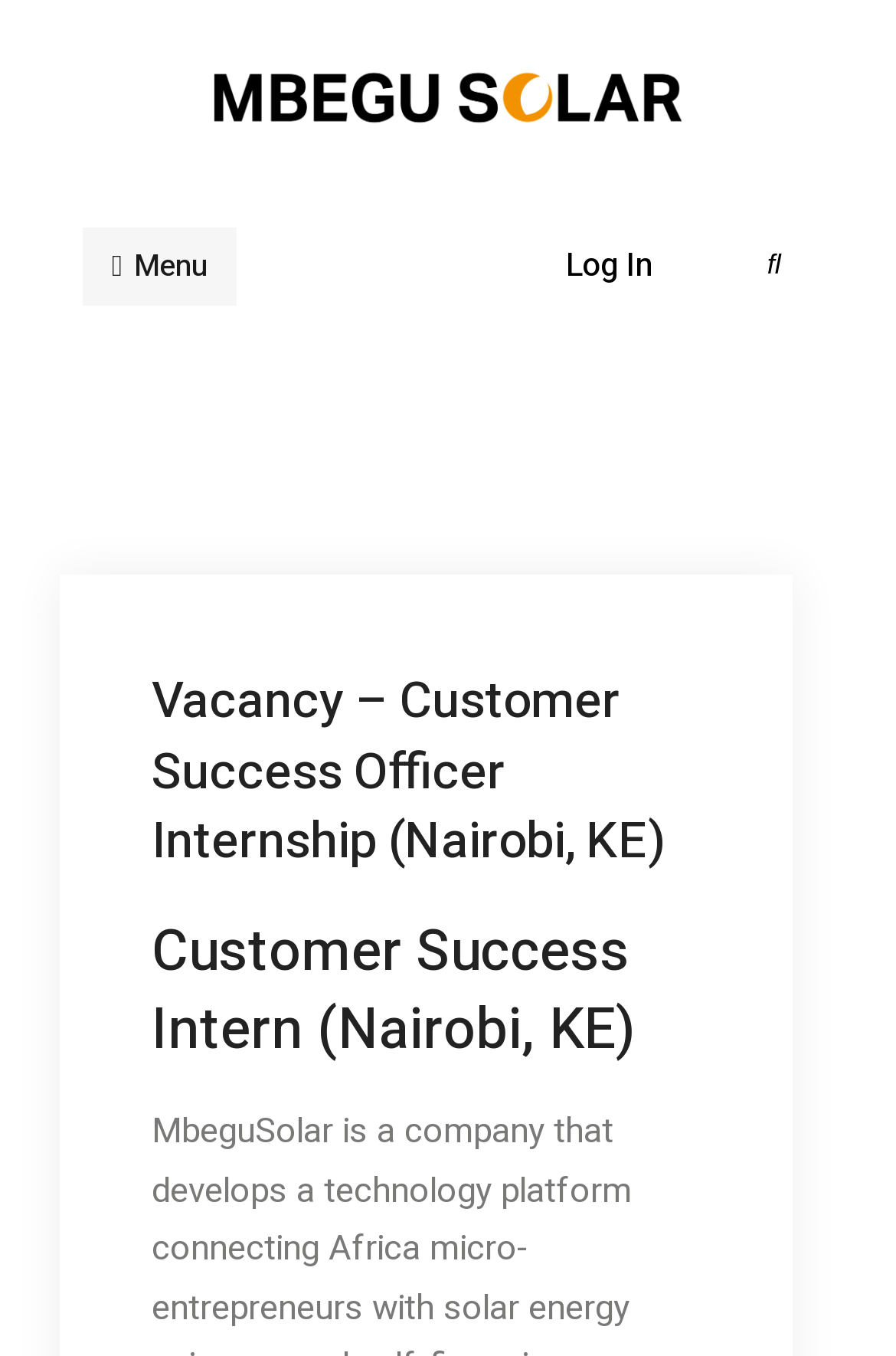Summarize the webpage in an elaborate manner.

The webpage appears to be a job posting for a Customer Success Intern position at MbeguSolar, a company that develops a technology platform connecting Africa micro-entrepreneurs with solar energy. 

At the top left of the page, there is a link with no text, followed by a button labeled "Menu" that is not expanded. To the right of the button, there is a "Log In" link. 

On the top right side of the page, there is a "Search" link with a magnifying glass icon. 

Below the top section, there is a header section that spans across the page, containing two headings. The first heading is "Vacancy – Customer Success Officer Internship (Nairobi, KE)", and the second heading is "Customer Success Intern (Nairobi, KE)".